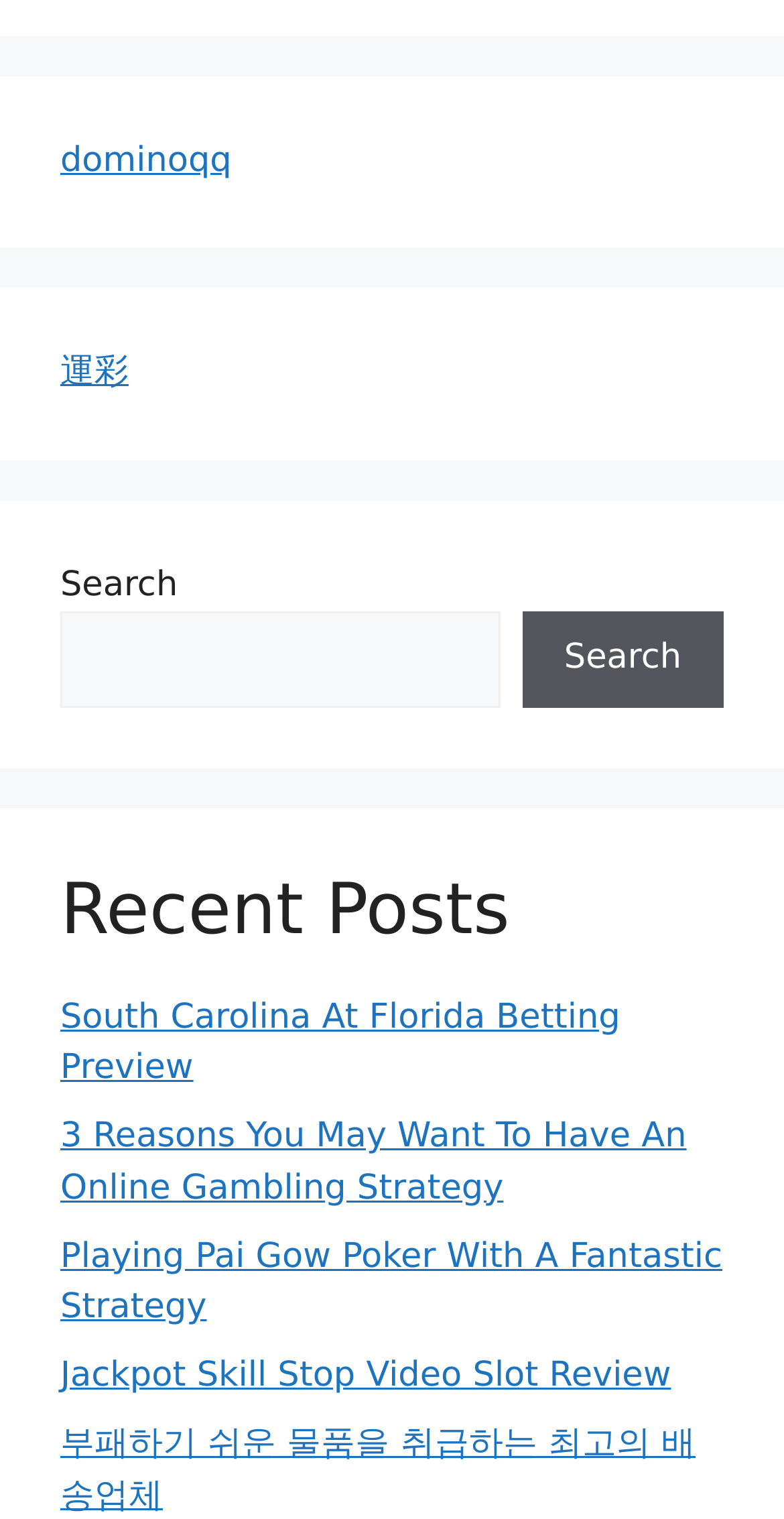How many blog posts are displayed?
Using the image as a reference, answer the question in detail.

I can count the number of links with descriptive text, which are 'South Carolina At Florida Betting Preview', '3 Reasons You May Want To Have An Online Gambling Strategy', 'Playing Pai Gow Poker With A Fantastic Strategy', 'Jackpot Skill Stop Video Slot Review', and '부패하기 쉬운 물품을 취급하는 최고의 배송업체'. Therefore, there are 5 blog posts displayed on this webpage.